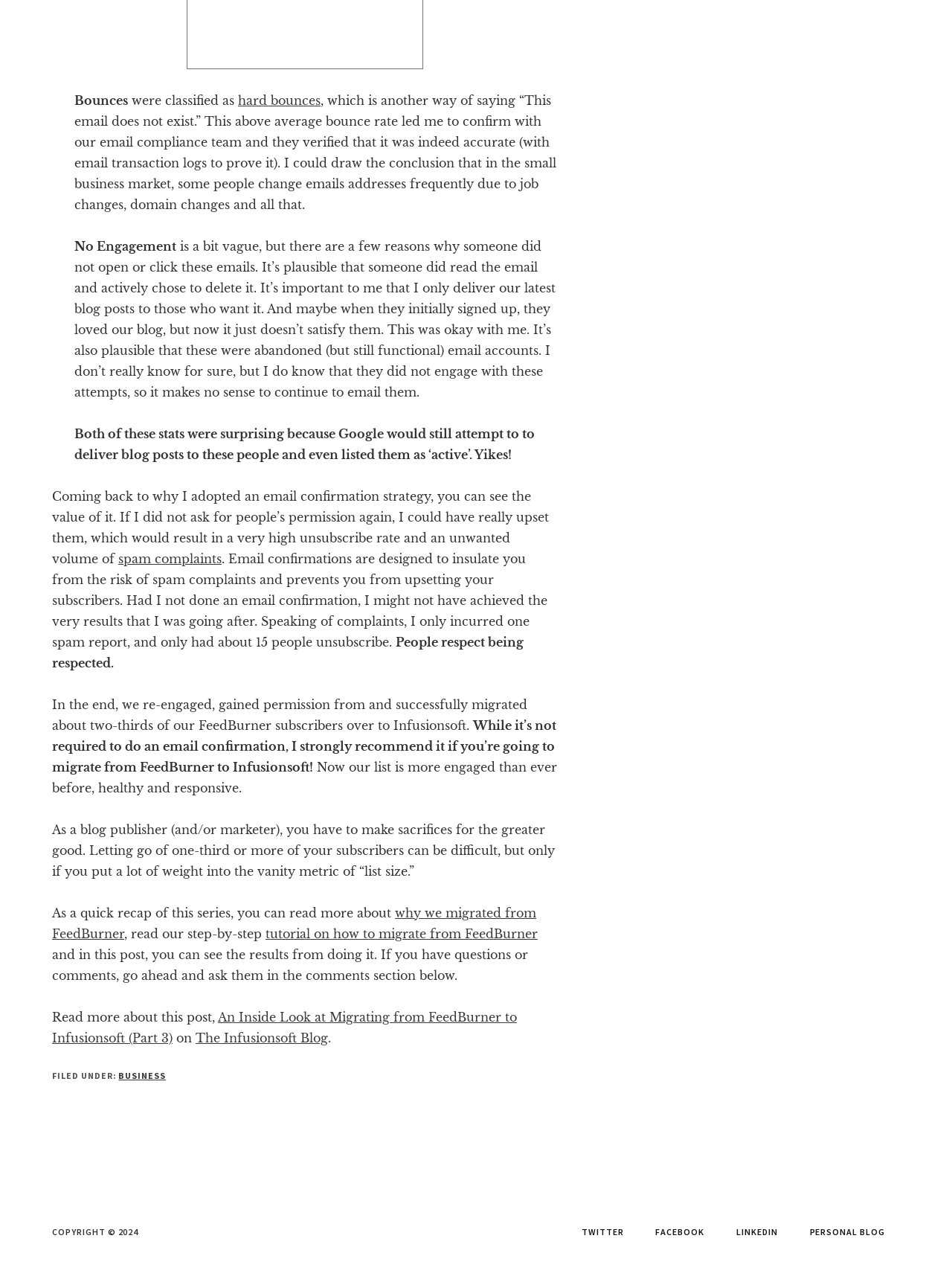Please find the bounding box coordinates of the clickable region needed to complete the following instruction: "Click on 'hard bounces'". The bounding box coordinates must consist of four float numbers between 0 and 1, i.e., [left, top, right, bottom].

[0.25, 0.073, 0.337, 0.084]